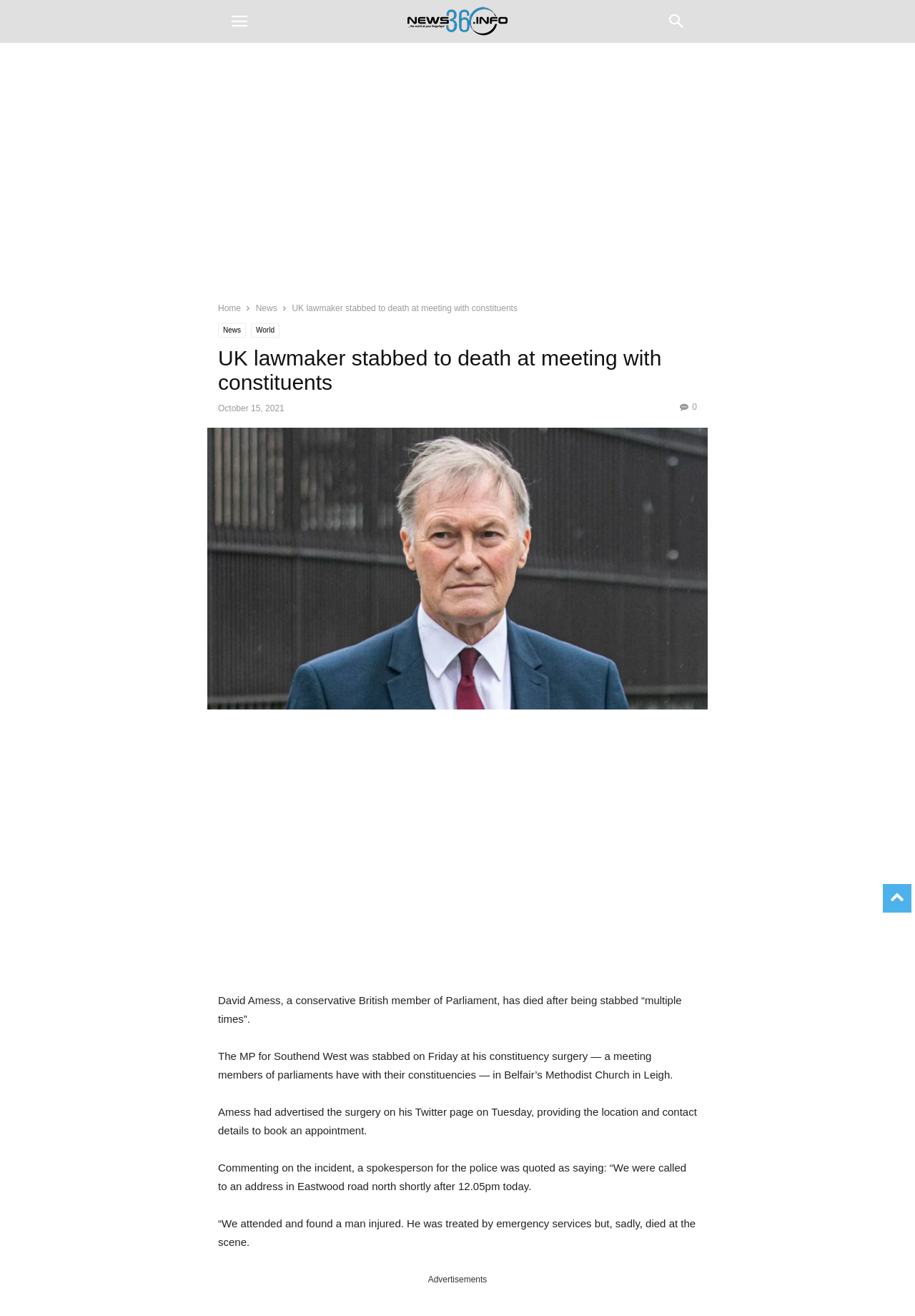What time did the police receive a call about the incident?
Based on the image, give a concise answer in the form of a single word or short phrase.

12.05pm